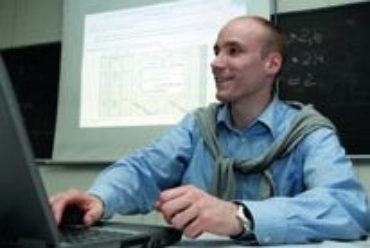What is the color of the chalkboard?
Provide a one-word or short-phrase answer based on the image.

Dark